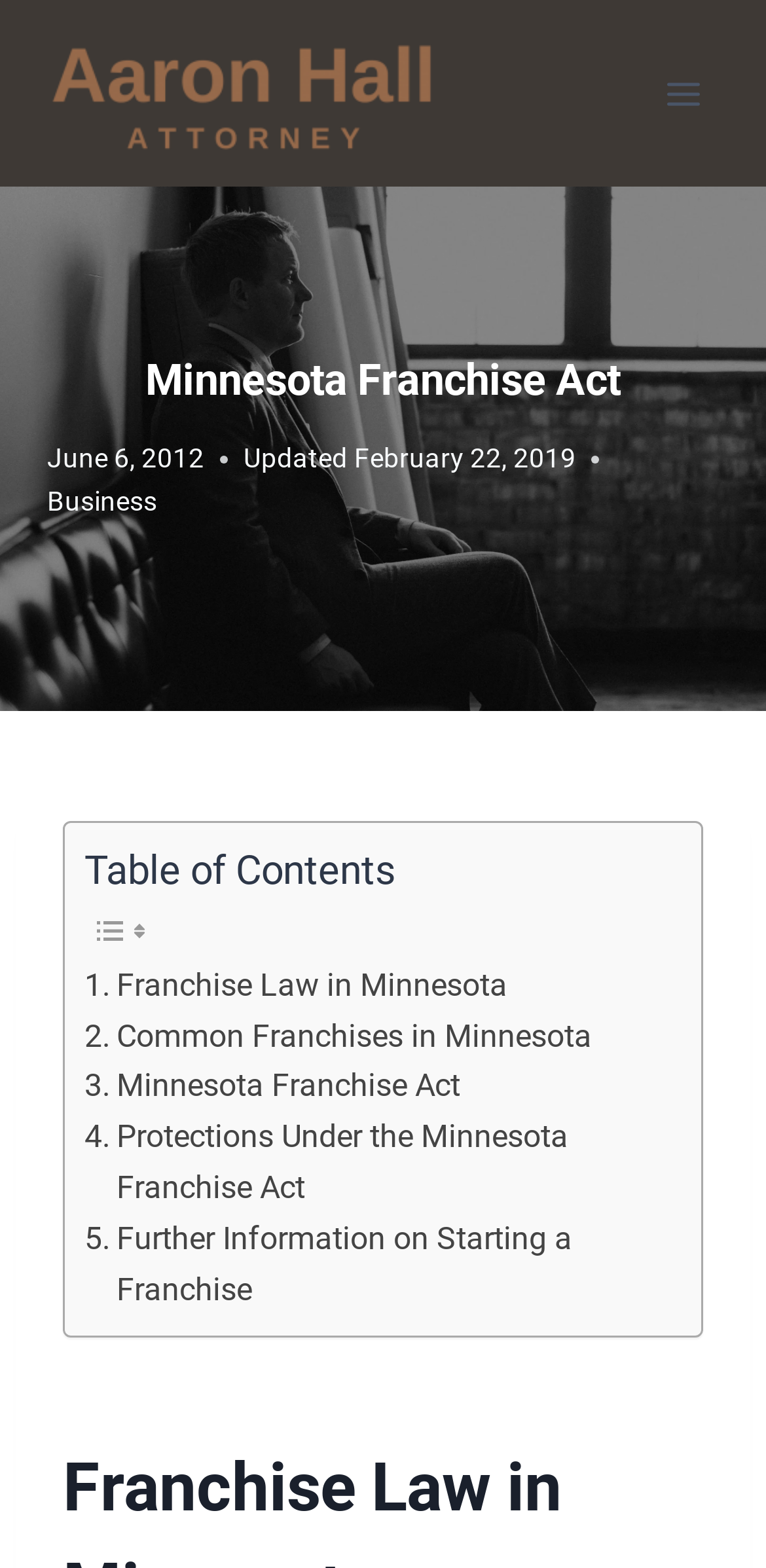Answer the question below using just one word or a short phrase: 
What is the name of the attorney?

Aaron Hall